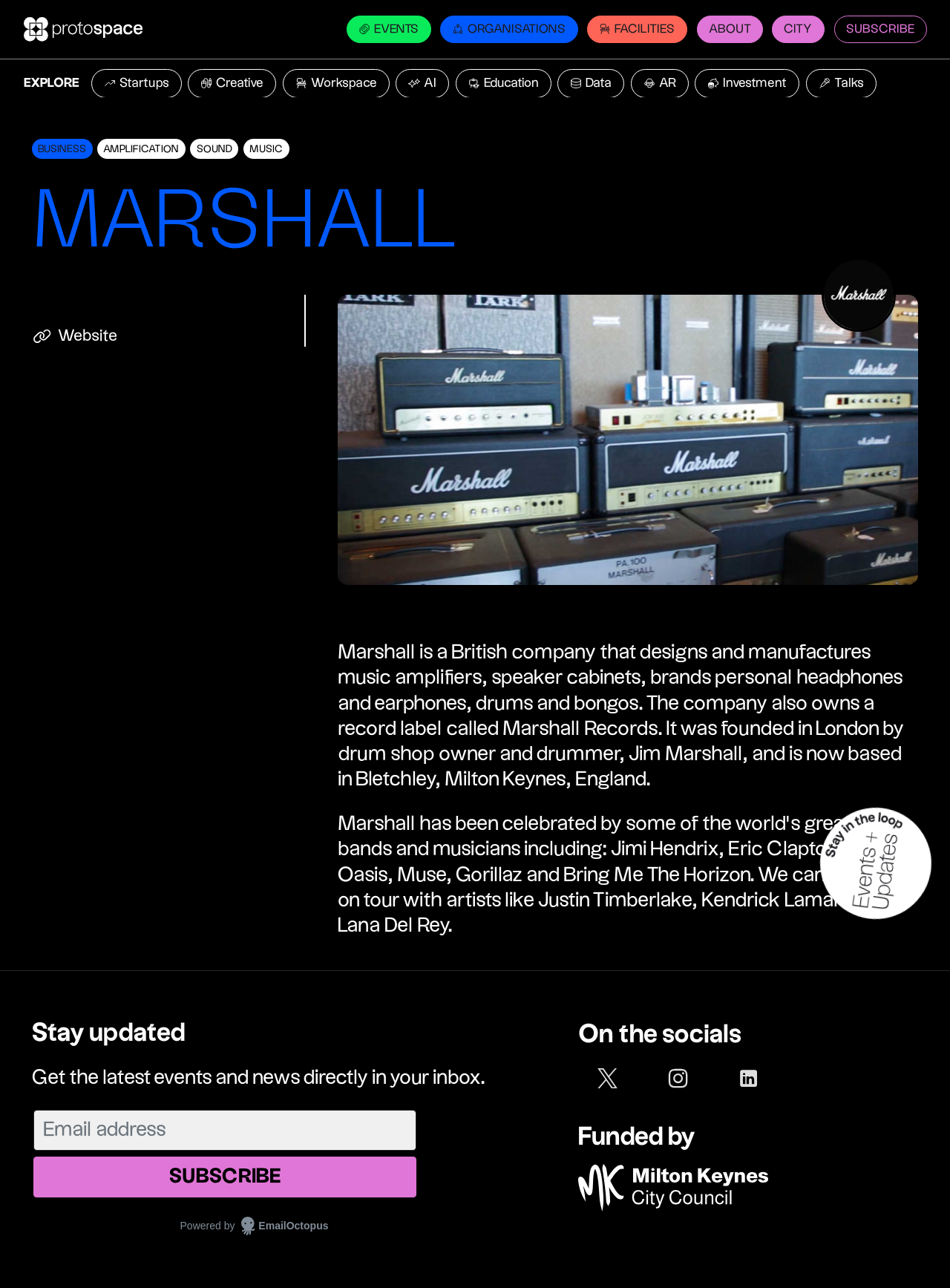What is the purpose of the 'Subscribe' button?
Please respond to the question with a detailed and informative answer.

The 'Subscribe' button is located below the 'Stay updated' heading, and the webpage states that by subscribing, users can get the latest events and news directly in their inbox.